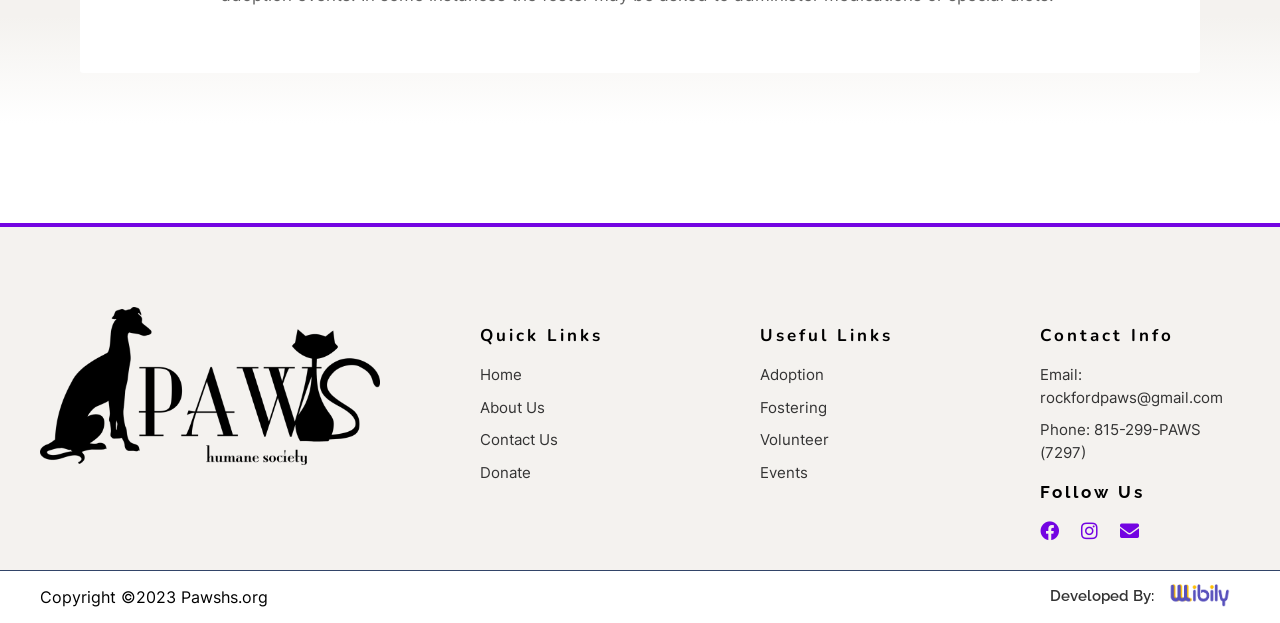Locate the bounding box coordinates of the segment that needs to be clicked to meet this instruction: "Send an email to rockfordpaws@gmail.com".

[0.812, 0.585, 0.969, 0.657]